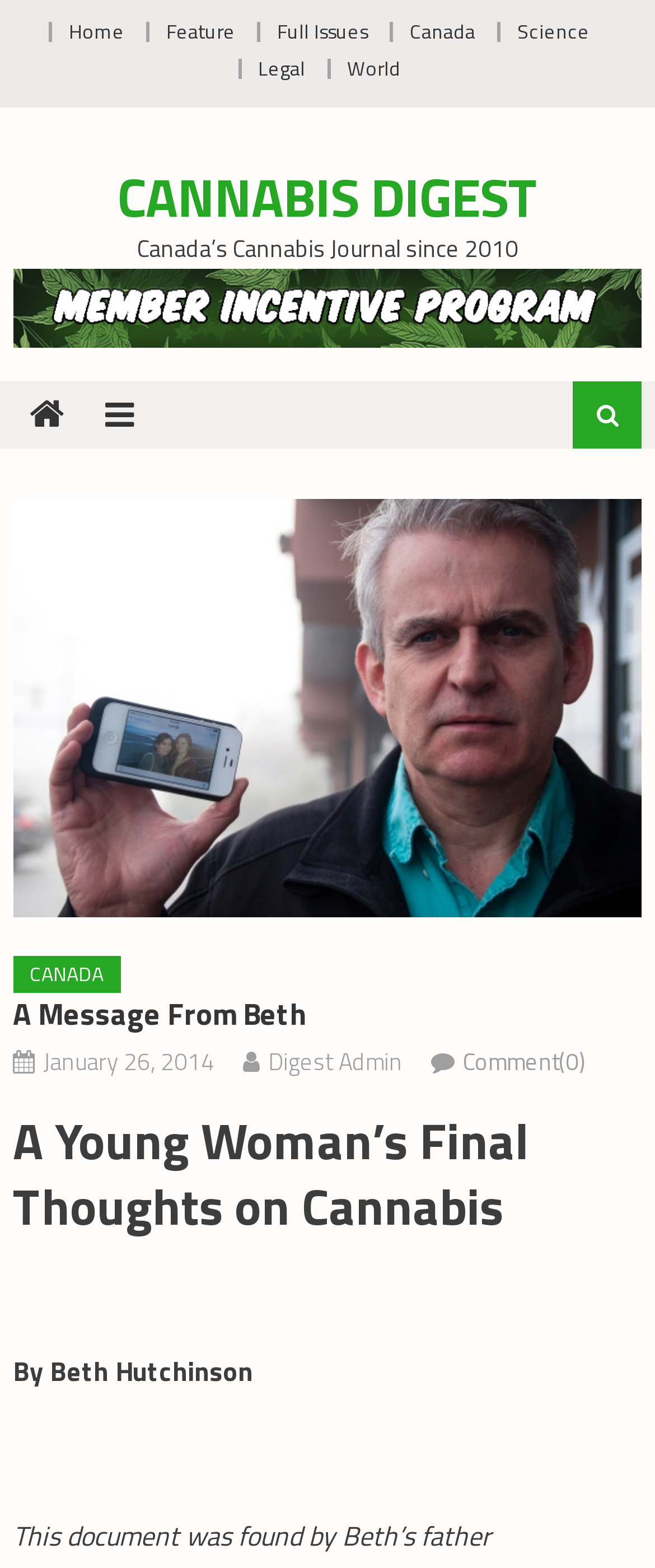What is the date of the article? Examine the screenshot and reply using just one word or a brief phrase.

January 26, 2014